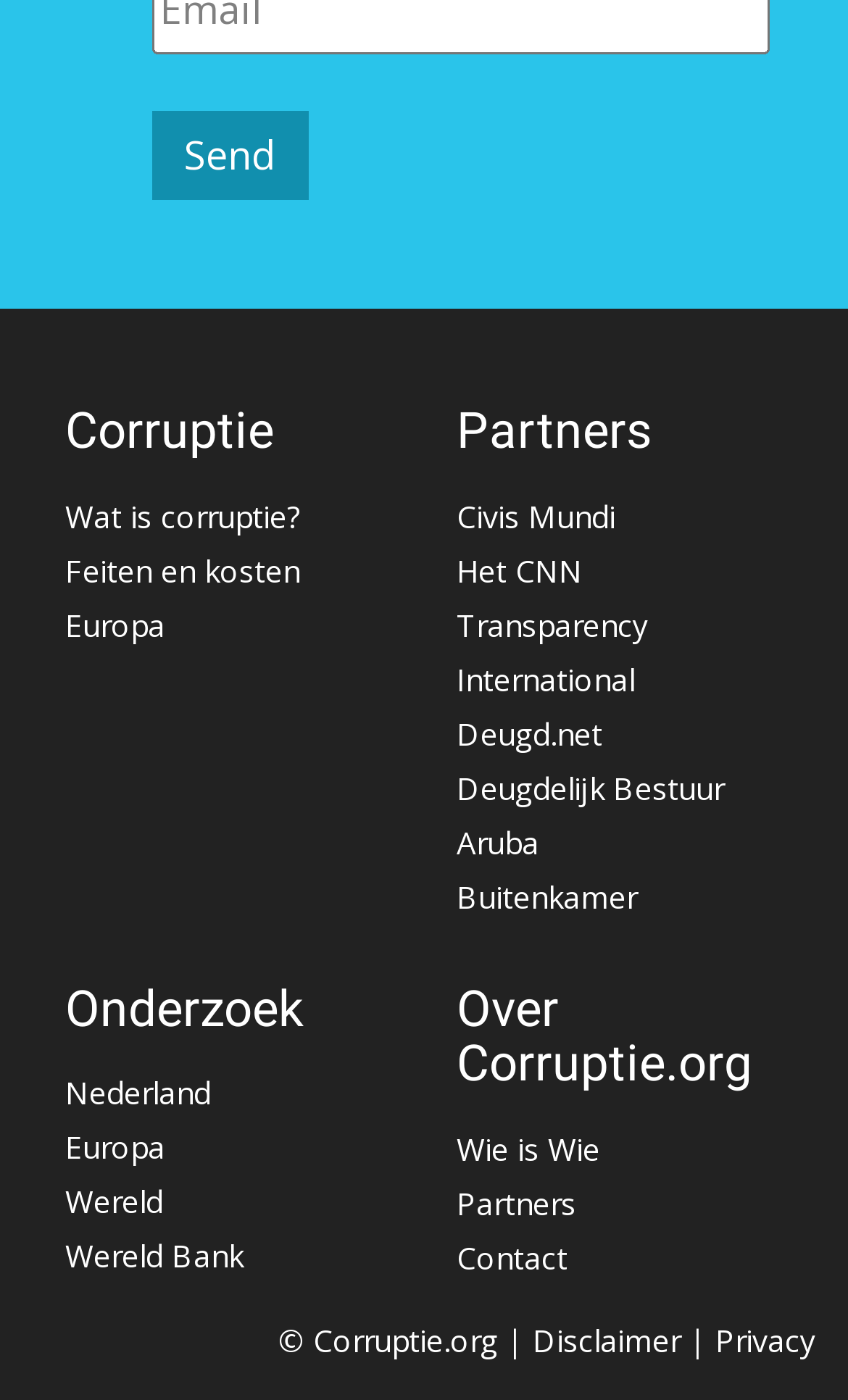Specify the bounding box coordinates of the element's area that should be clicked to execute the given instruction: "Click the 'Send' button". The coordinates should be four float numbers between 0 and 1, i.e., [left, top, right, bottom].

[0.178, 0.08, 0.363, 0.143]